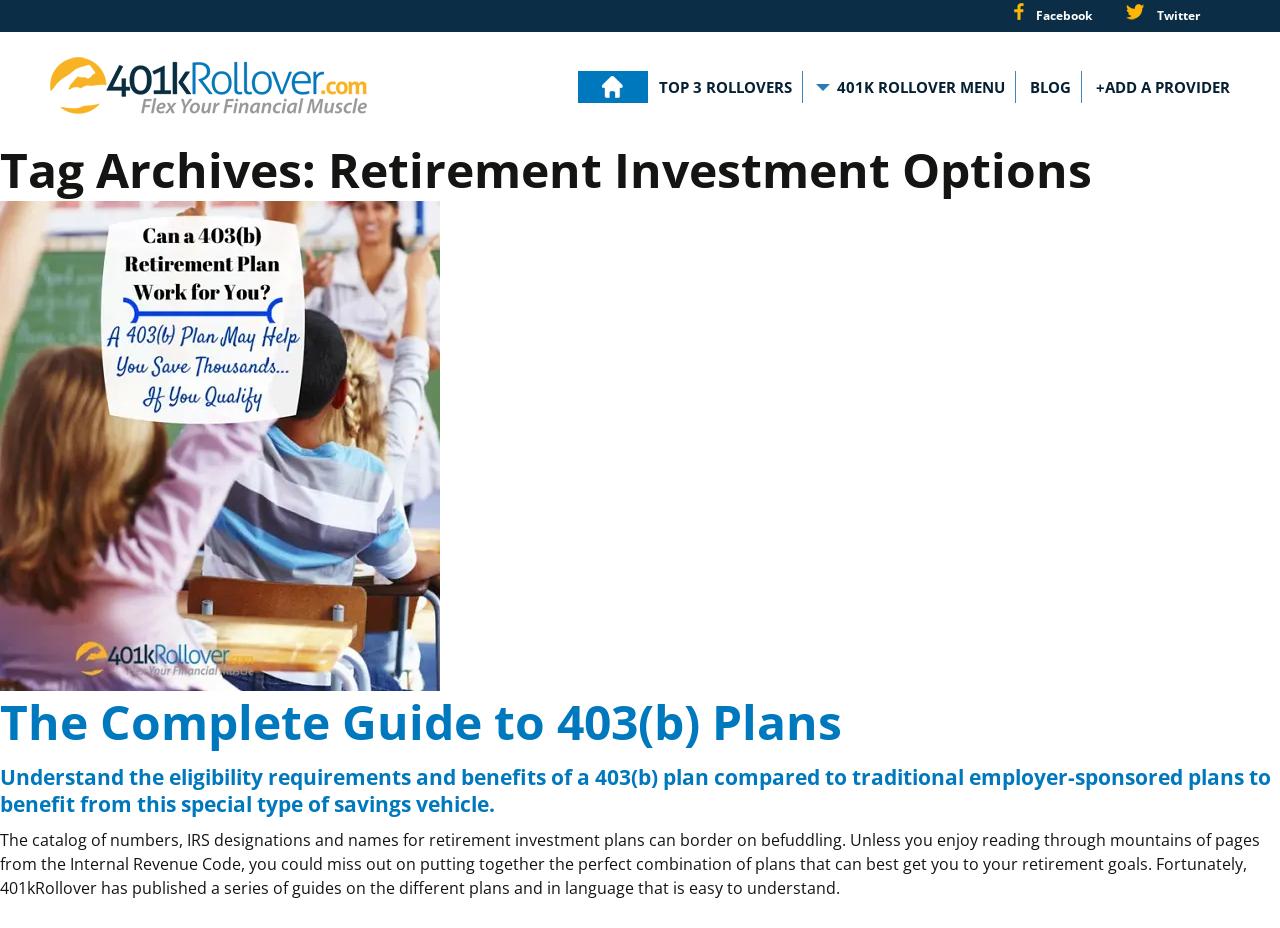Identify the bounding box coordinates necessary to click and complete the given instruction: "add a provider".

[0.856, 0.077, 0.961, 0.111]